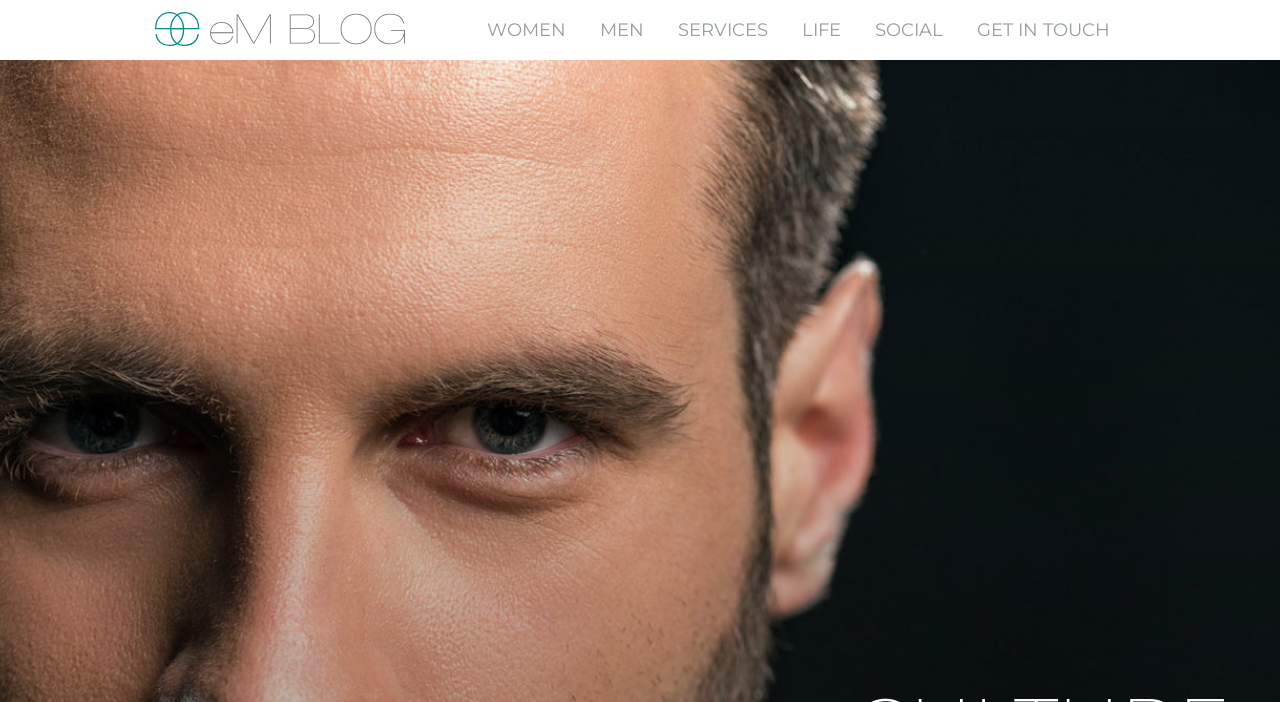Carefully observe the image and respond to the question with a detailed answer:
What is the logo of the website?

The logo of the website is EliteMinds, which is an image located at the top left corner of the webpage, with a bounding box coordinate of [0.121, 0.016, 0.316, 0.066].